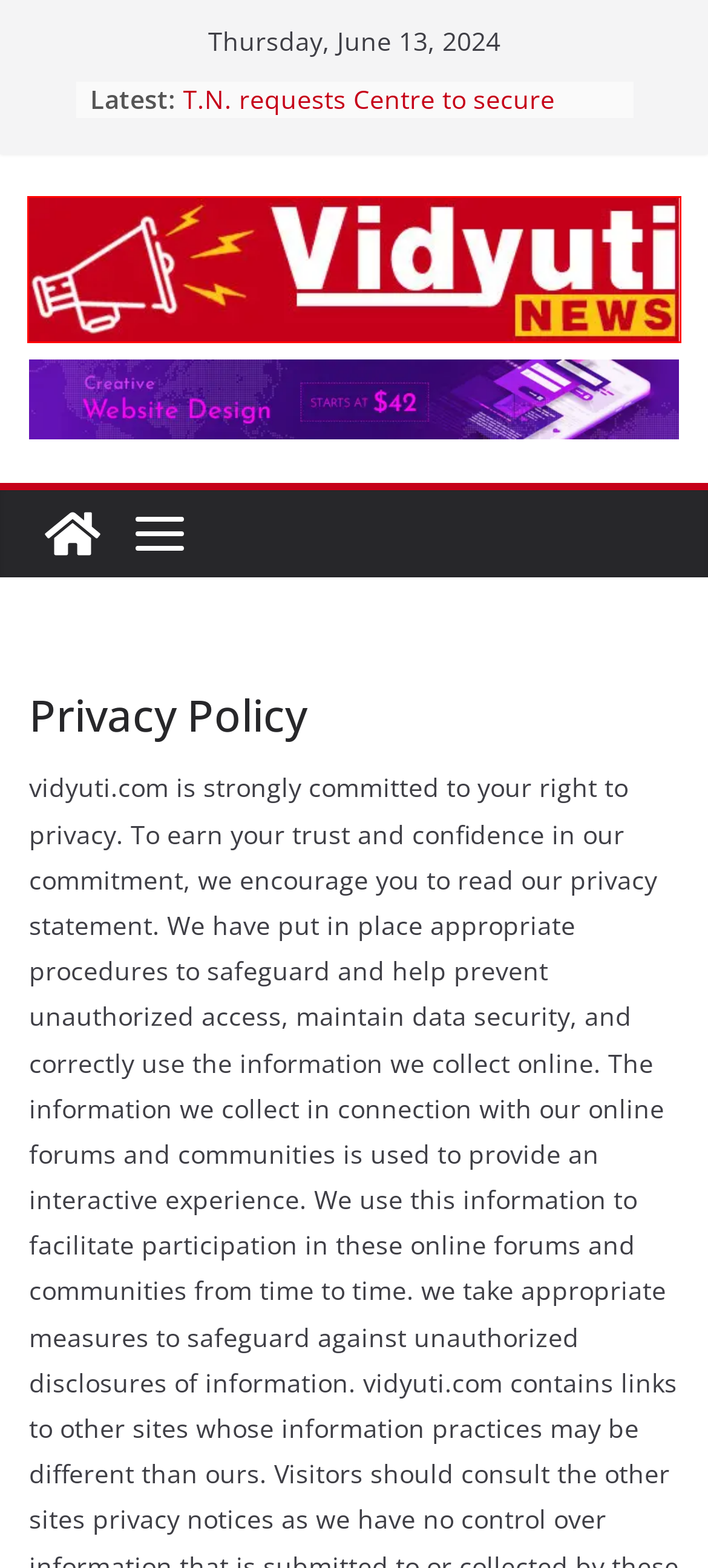Look at the screenshot of a webpage where a red bounding box surrounds a UI element. Your task is to select the best-matching webpage description for the new webpage after you click the element within the bounding box. The available options are:
A. устройства с областью – технология для работы – Vidyuti
B. Contact Us – Vidyuti
C. трехмерные с площадью – материалы для производства – Vidyuti
D. Vidyuti – News Portal
E. T.N. requests Centre to secure release of fishermen from Kuwait – Vidyuti
F. Terms and Conditions – Vidyuti
G. 3D с использования – технология для работы – Vidyuti
H. ईरान की वो ‘डेथ कमेटी’ जिसमें शामिल थे इब्राहिम रईसी – Vidyuti

D